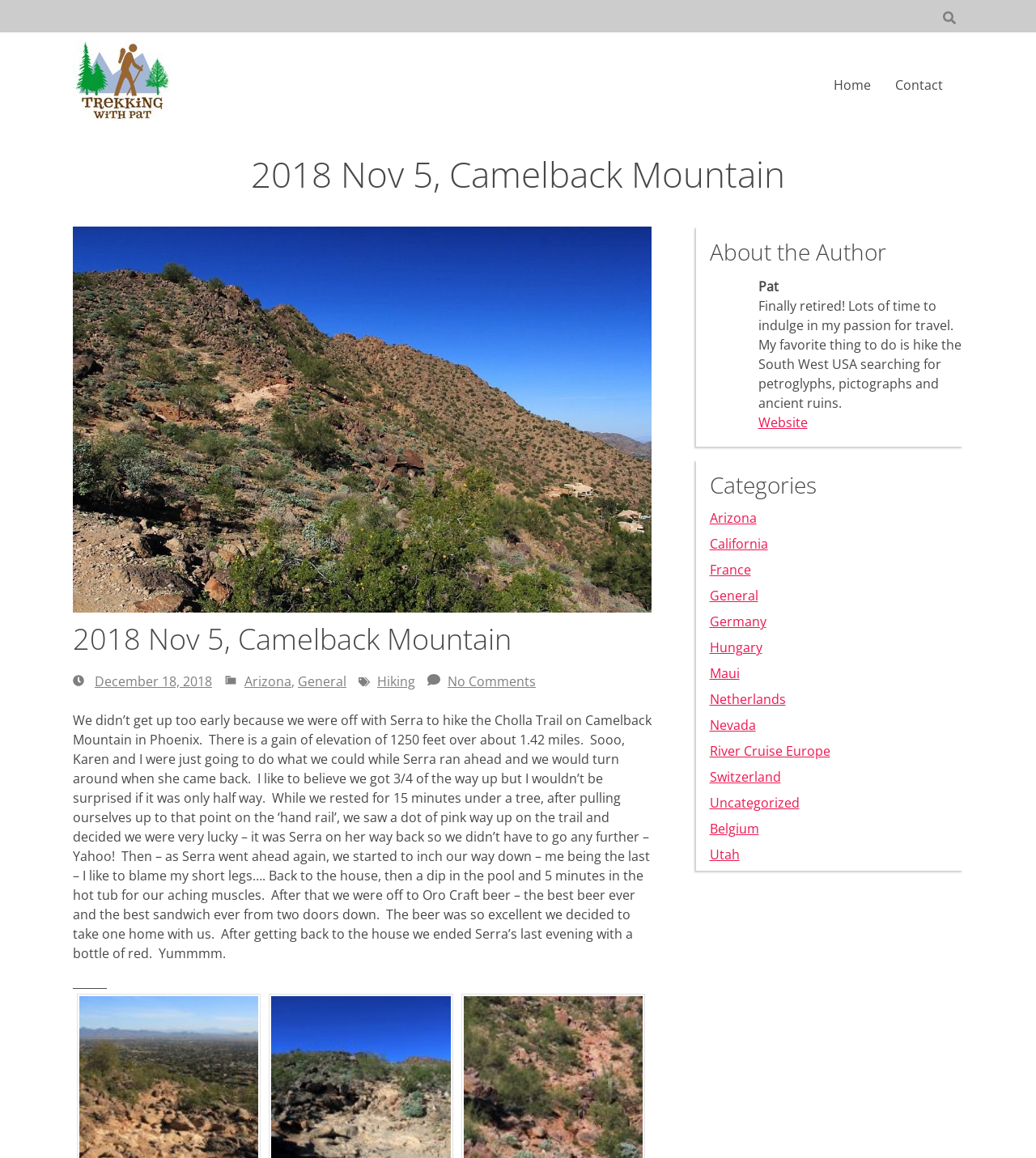Please provide the bounding box coordinates for the UI element as described: "No Comments". The coordinates must be four floats between 0 and 1, represented as [left, top, right, bottom].

[0.432, 0.581, 0.517, 0.596]